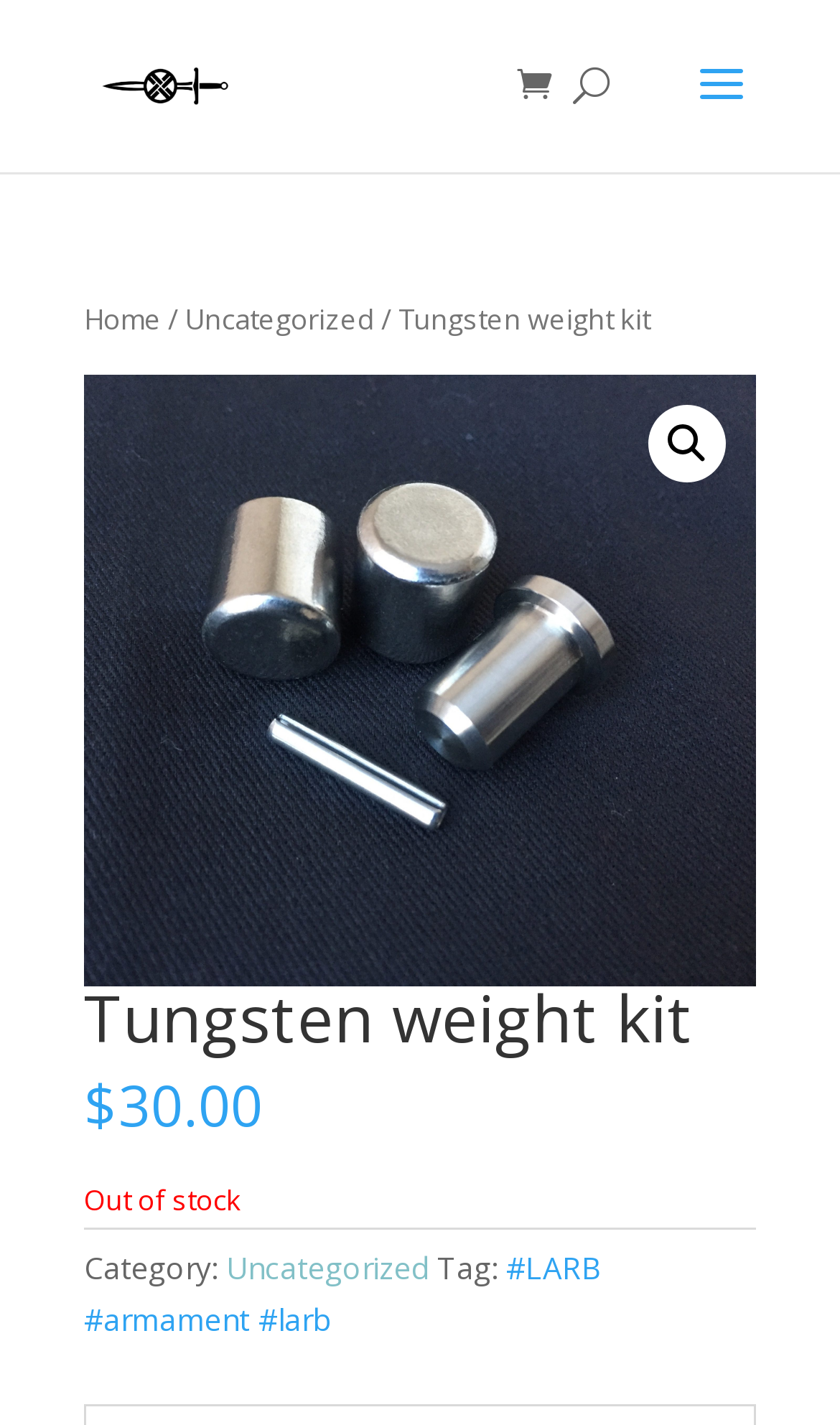From the webpage screenshot, predict the bounding box coordinates (top-left x, top-left y, bottom-right x, bottom-right y) for the UI element described here: #LARB #armament #larb

[0.1, 0.875, 0.718, 0.94]